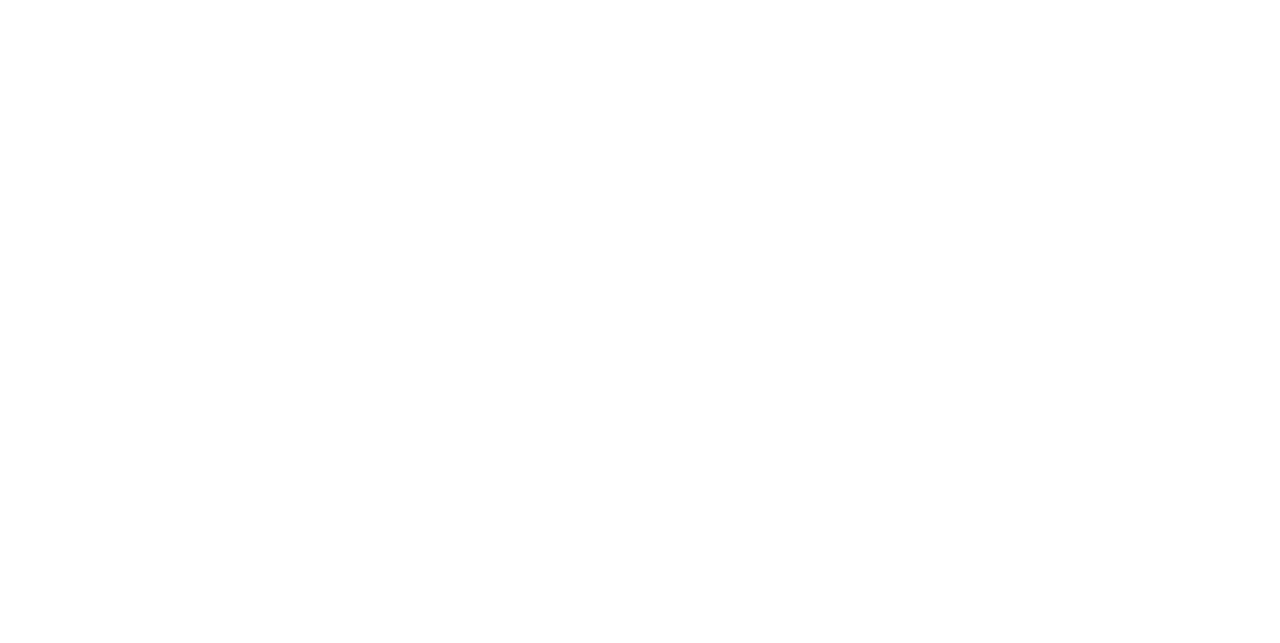Identify the bounding box for the given UI element using the description provided. Coordinates should be in the format (top-left x, top-left y, bottom-right x, bottom-right y) and must be between 0 and 1. Here is the description: Contact

[0.848, 0.889, 0.889, 0.915]